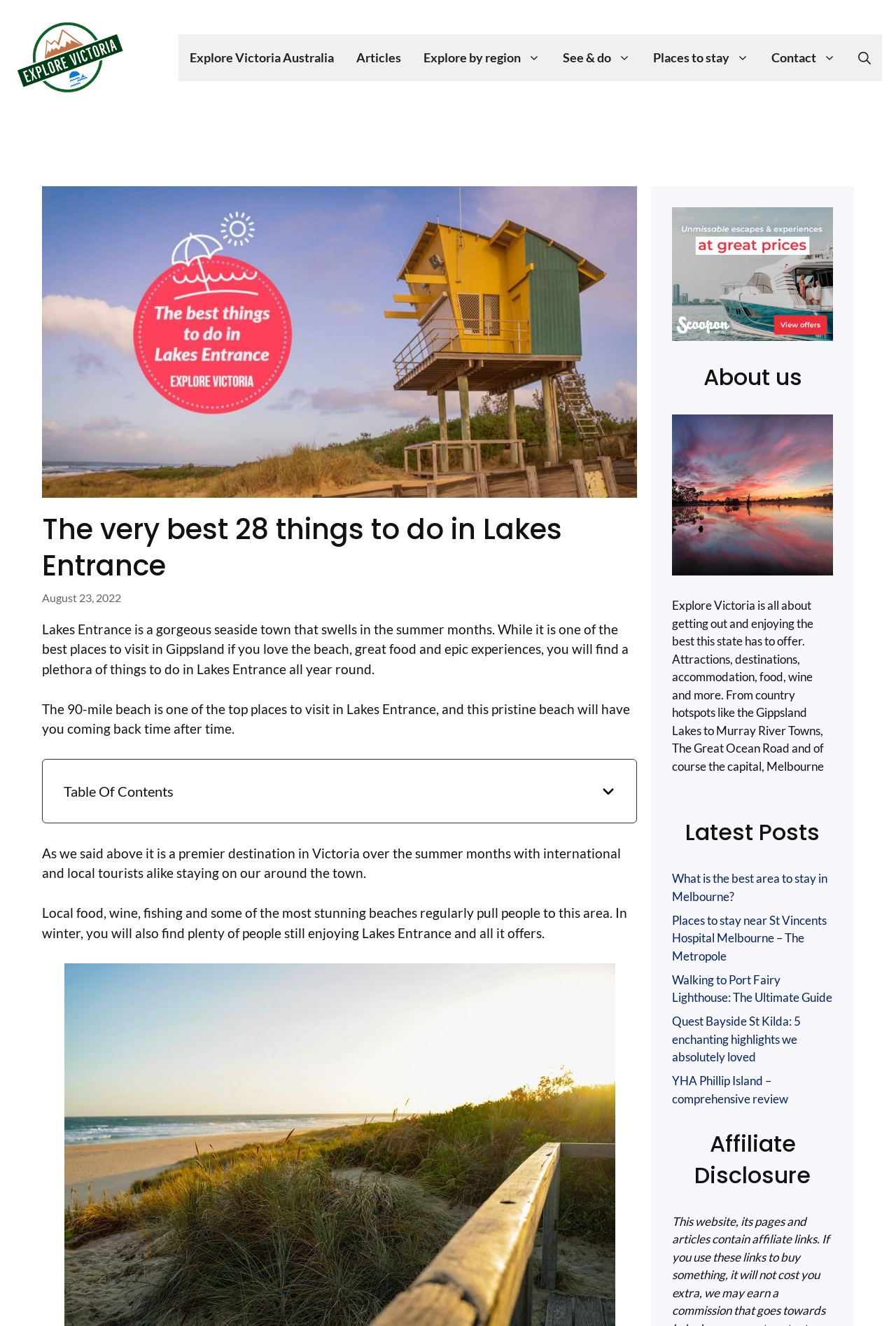Using floating point numbers between 0 and 1, provide the bounding box coordinates in the format (top-left x, top-left y, bottom-right x, bottom-right y). Locate the UI element described here: alt="Explore Victoria"

[0.016, 0.036, 0.141, 0.048]